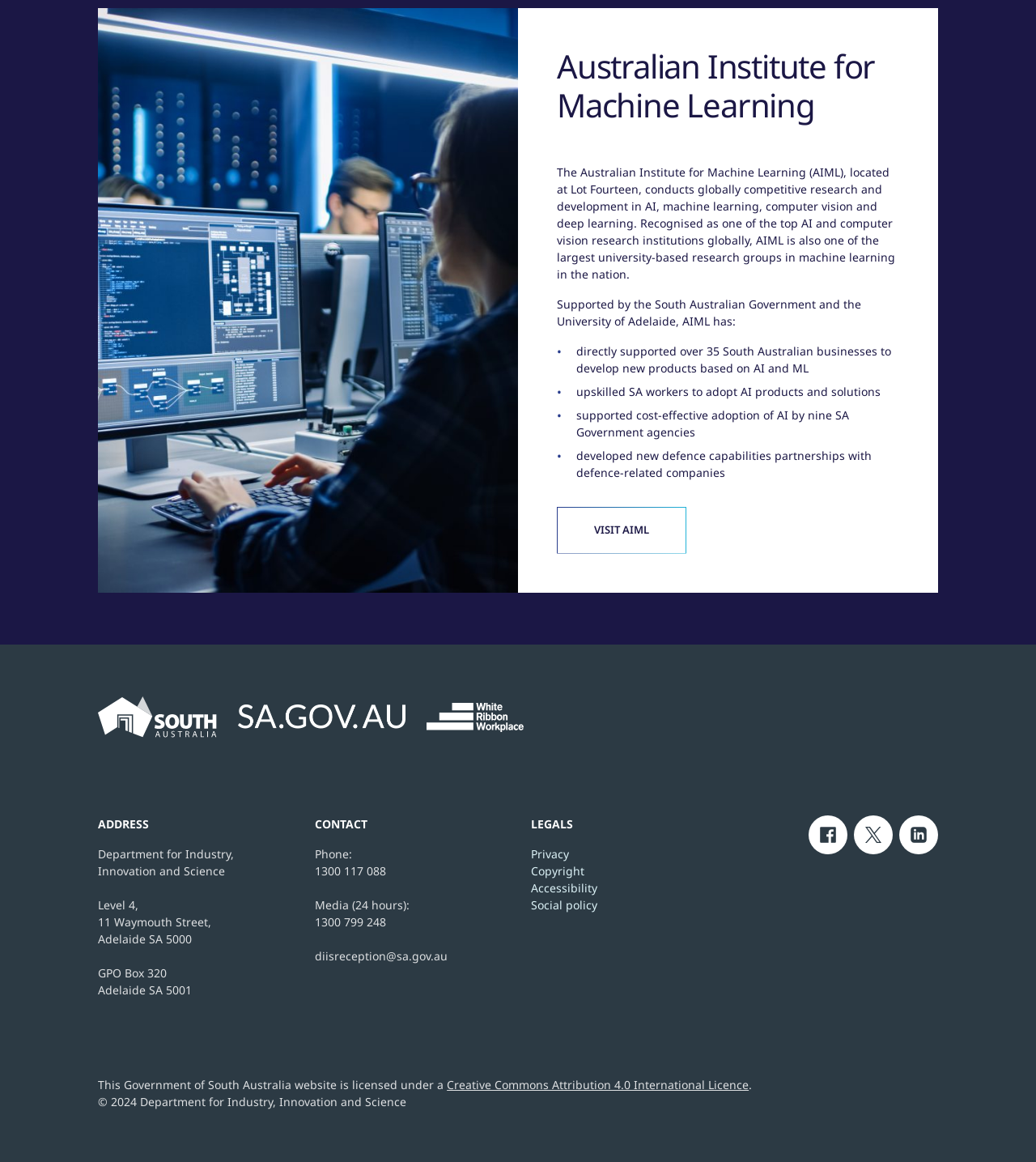Please determine the bounding box coordinates of the element to click on in order to accomplish the following task: "View privacy policy". Ensure the coordinates are four float numbers ranging from 0 to 1, i.e., [left, top, right, bottom].

[0.512, 0.727, 0.549, 0.742]